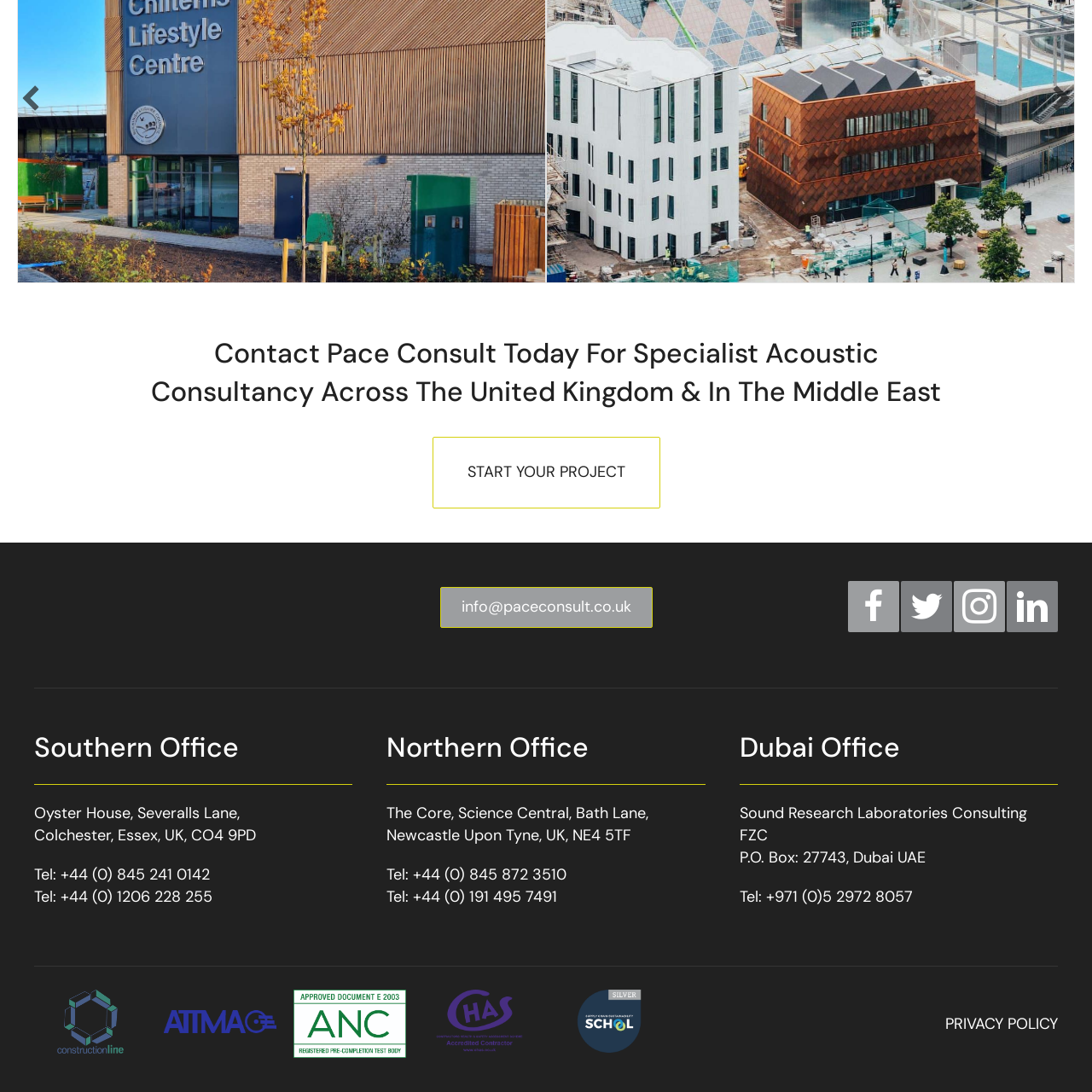Highlight the bounding box coordinates of the region I should click on to meet the following instruction: "Click the 'PRIVACY POLICY' link".

[0.866, 0.928, 0.969, 0.947]